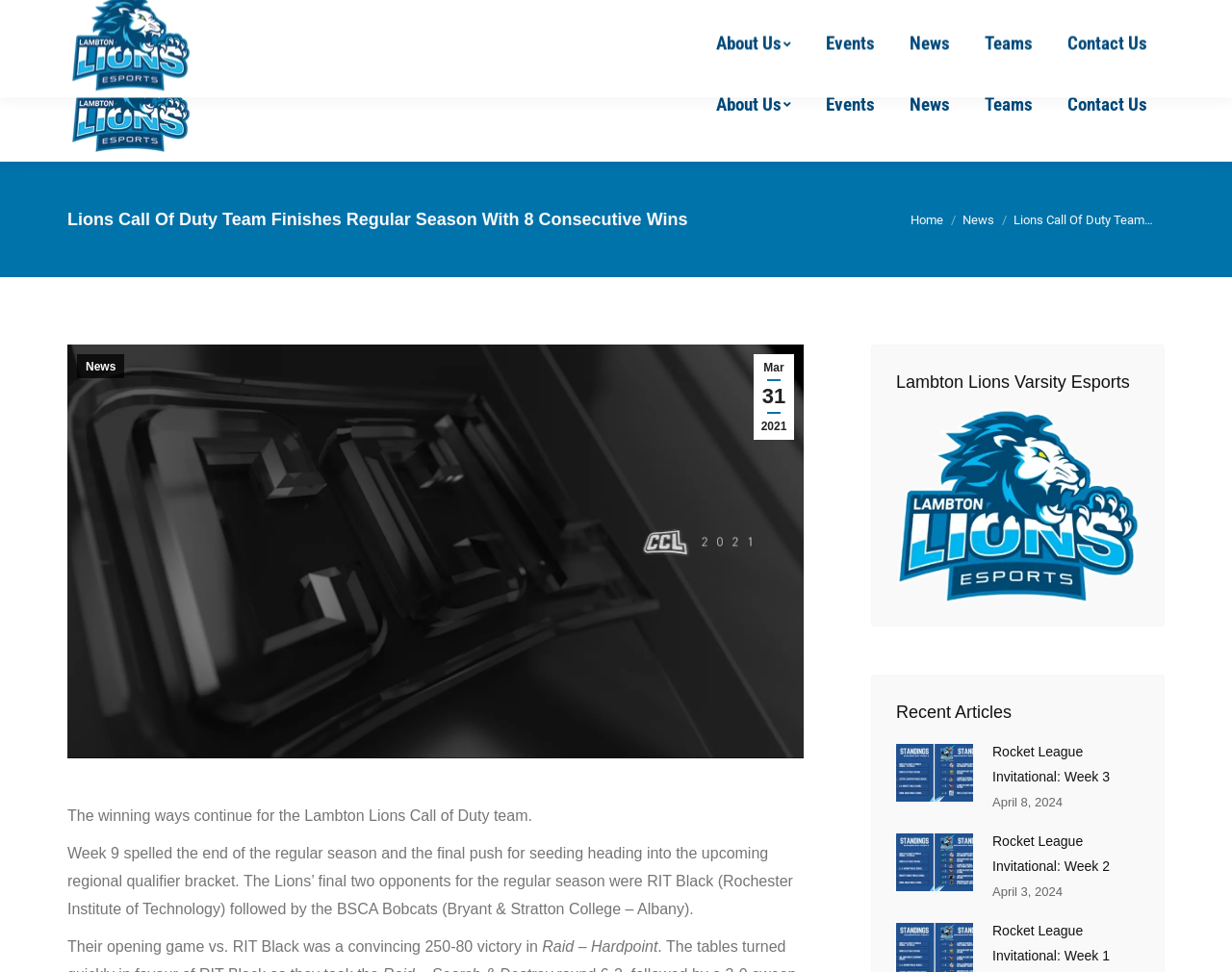With reference to the screenshot, provide a detailed response to the question below:
What is the date of the article 'Rocket League Invitational: Week 3'?

I found the answer by looking at the article section of the webpage, where the date of each article is displayed. The article 'Rocket League Invitational: Week 3' has a date of 'April 8, 2024'.